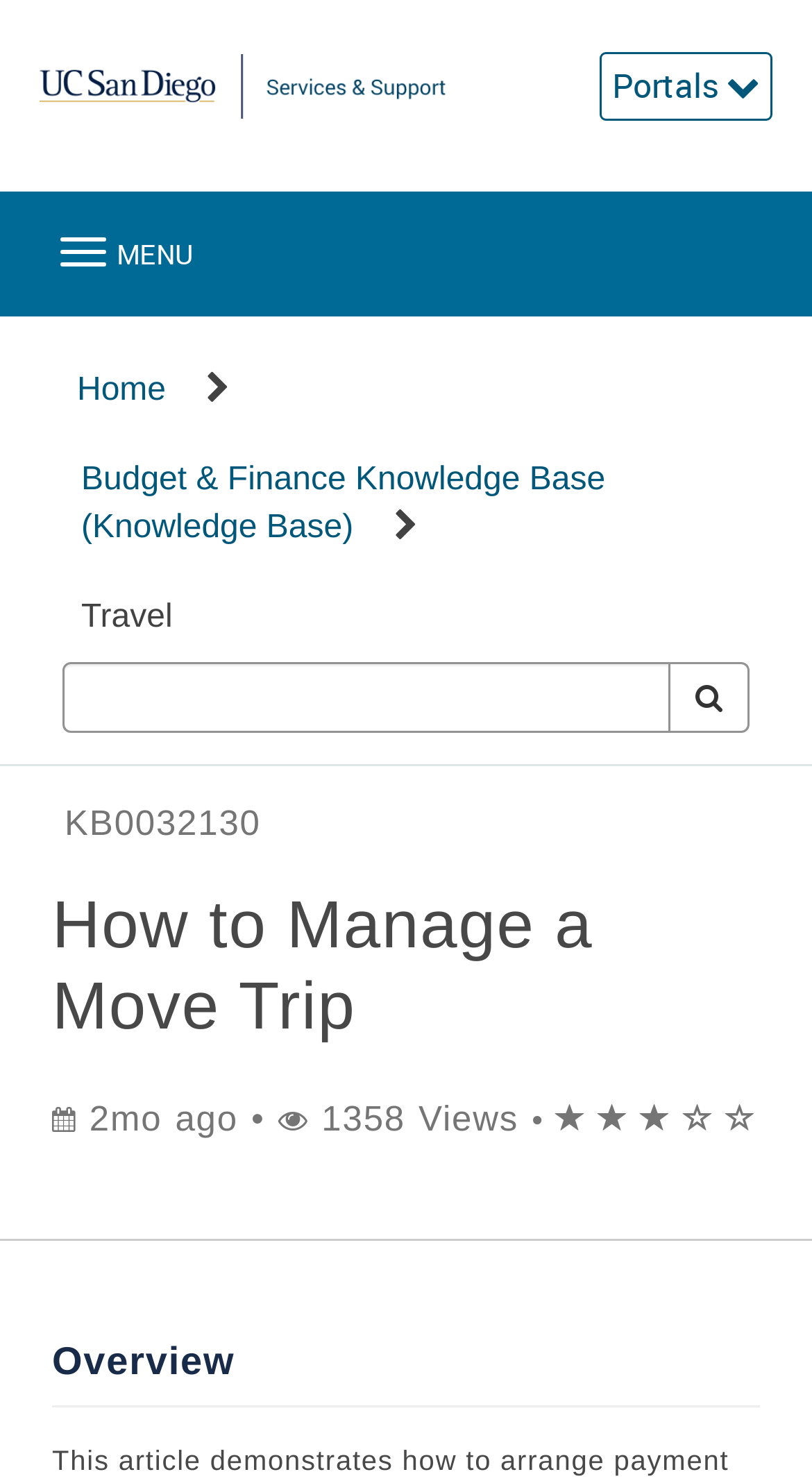When was this article last updated?
Please respond to the question with a detailed and well-explained answer.

According to the webpage, this article was last updated 2 months ago, as indicated by the text 'This article was updated 2 months ago' located below the article title.